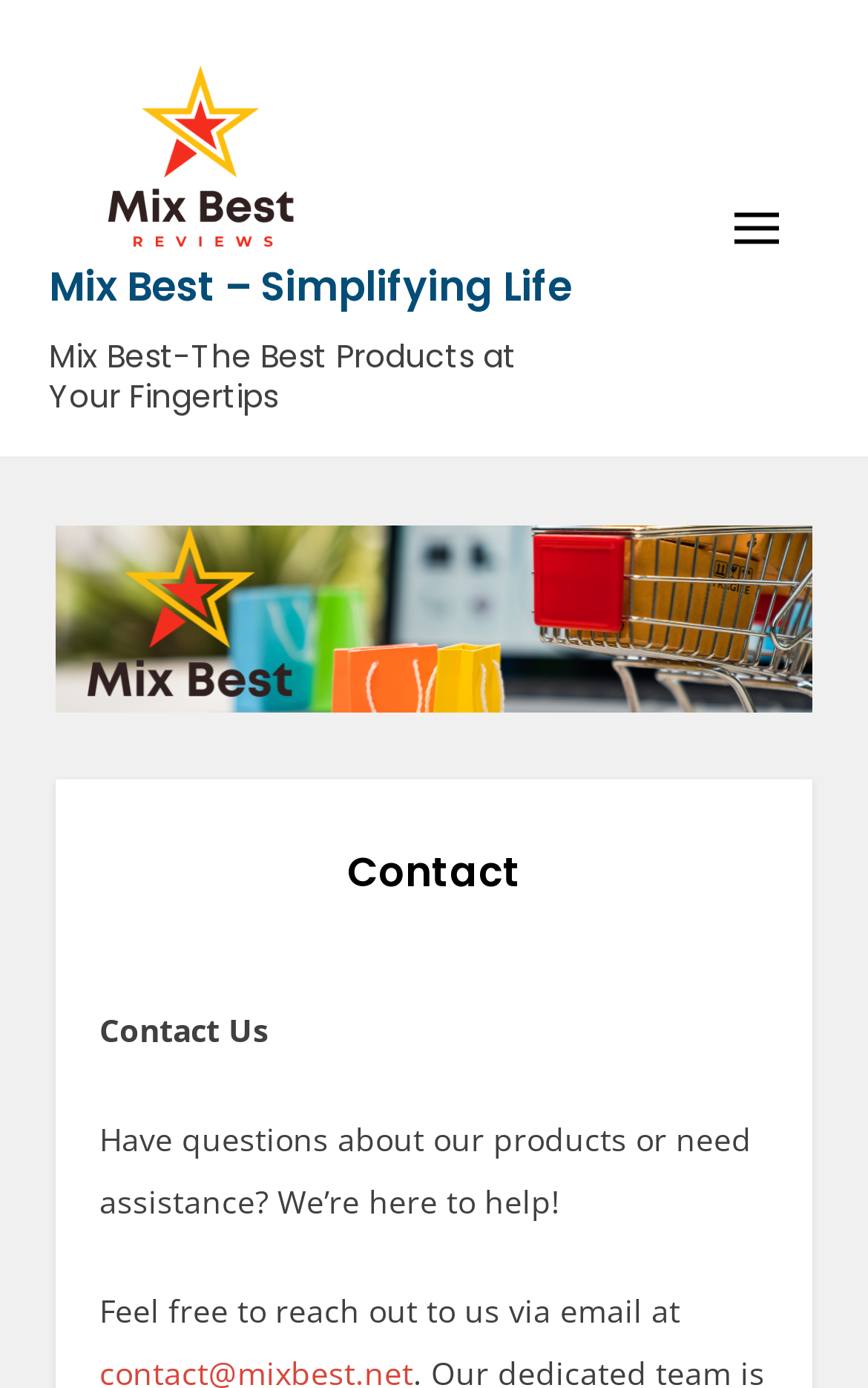How can users reach out to the website's support team?
Give a thorough and detailed response to the question.

According to the webpage, users can reach out to the website's support team via email, as stated in the text 'Feel free to reach out to us via email at'.